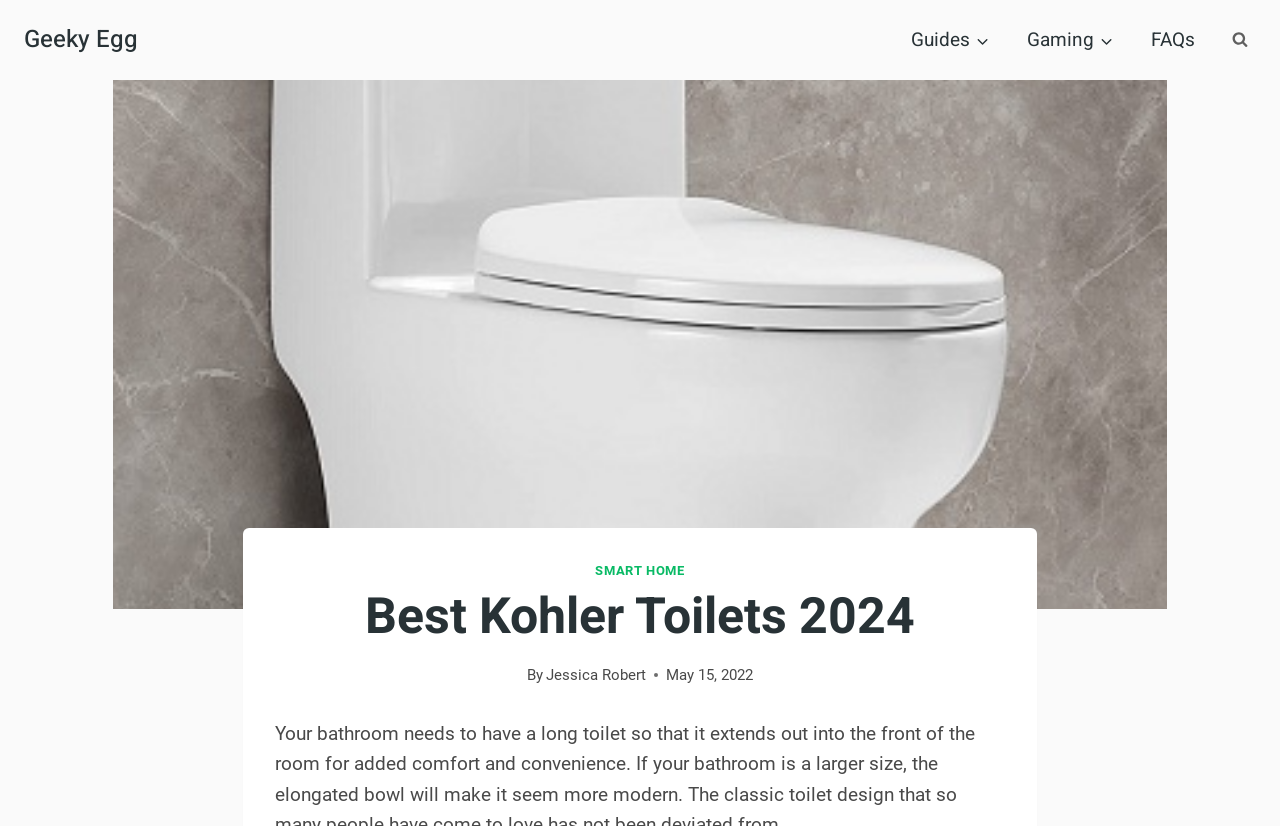Write a detailed summary of the webpage, including text, images, and layout.

The webpage appears to be a review or guide about Kohler toilets, specifically highlighting the best models for 2024. At the top left of the page, there is a link to the website's homepage, "Geeky Egg". To the right of this link, there is a primary navigation menu with three links: "Guides", "Gaming", and "FAQs". 

On the top right corner, there is a button to view a search form. Below this, there is a large image of a DeerValley-One-Piece-Toilet, which takes up most of the page's width. Above the image, there is a header section with a link to "SMART HOME" and a heading that reads "Best Kohler Toilets 2024". 

Below the heading, there is a byline that reads "By Jessica Robert" and a timestamp indicating the article was published on May 15, 2022. The meta description suggests that the article may focus on the importance of having a long toilet for added comfort and convenience in the bathroom.